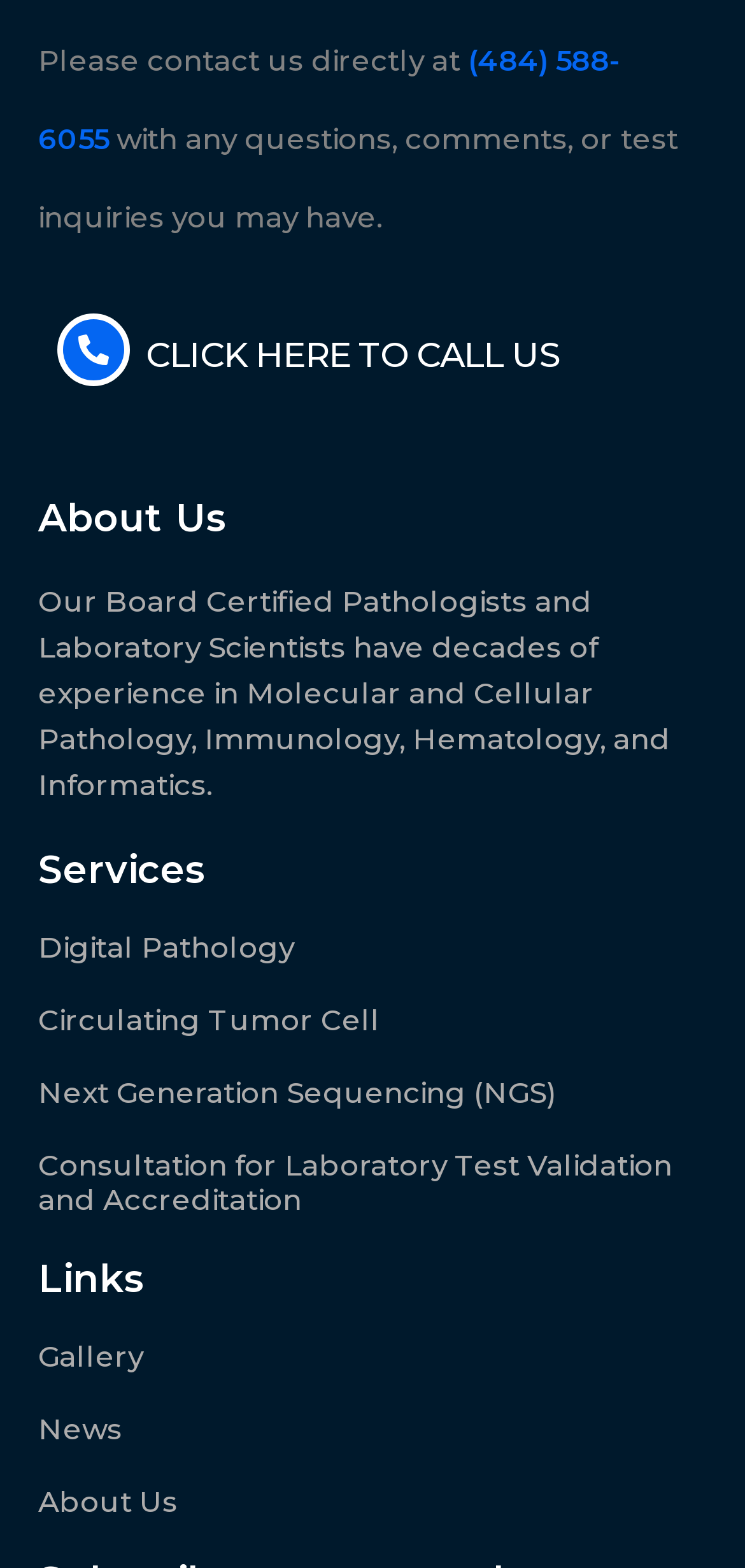Refer to the element description Digital Pathology and identify the corresponding bounding box in the screenshot. Format the coordinates as (top-left x, top-left y, bottom-right x, bottom-right y) with values in the range of 0 to 1.

[0.051, 0.593, 0.395, 0.616]